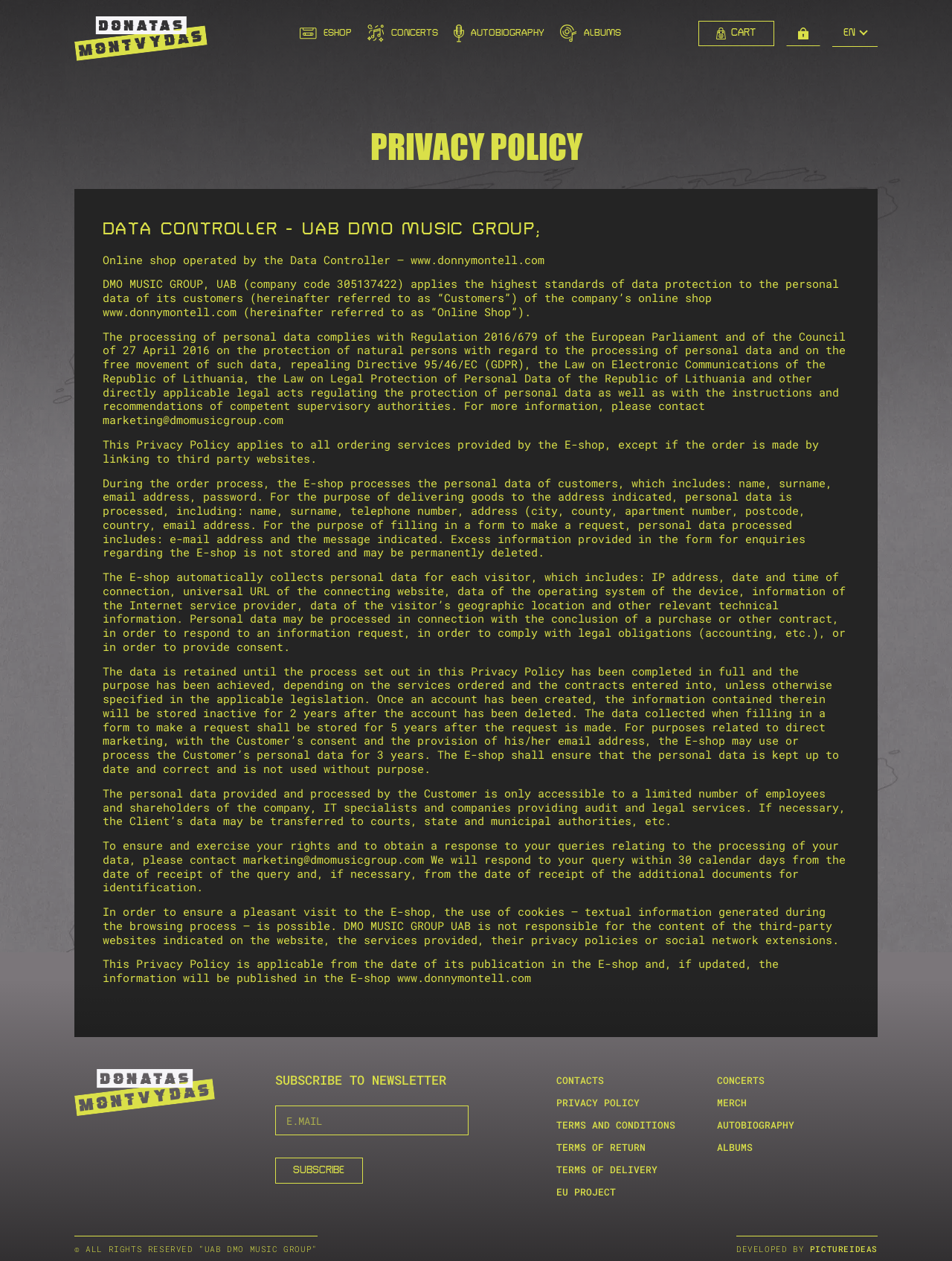Determine the bounding box coordinates of the clickable area required to perform the following instruction: "Contact Donny Montell". The coordinates should be represented as four float numbers between 0 and 1: [left, top, right, bottom].

[0.584, 0.851, 0.634, 0.862]